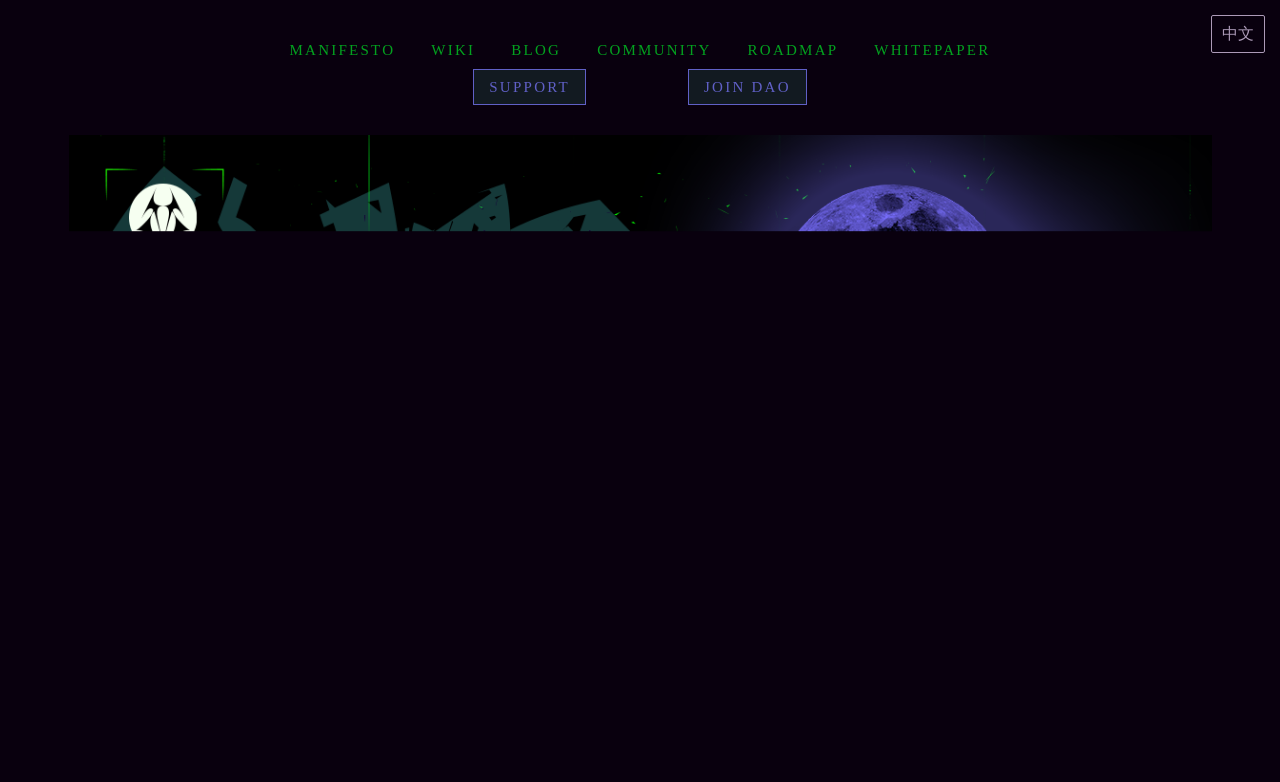Find the bounding box coordinates for the element that must be clicked to complete the instruction: "check the roadmap". The coordinates should be four float numbers between 0 and 1, indicated as [left, top, right, bottom].

[0.584, 0.042, 0.655, 0.086]